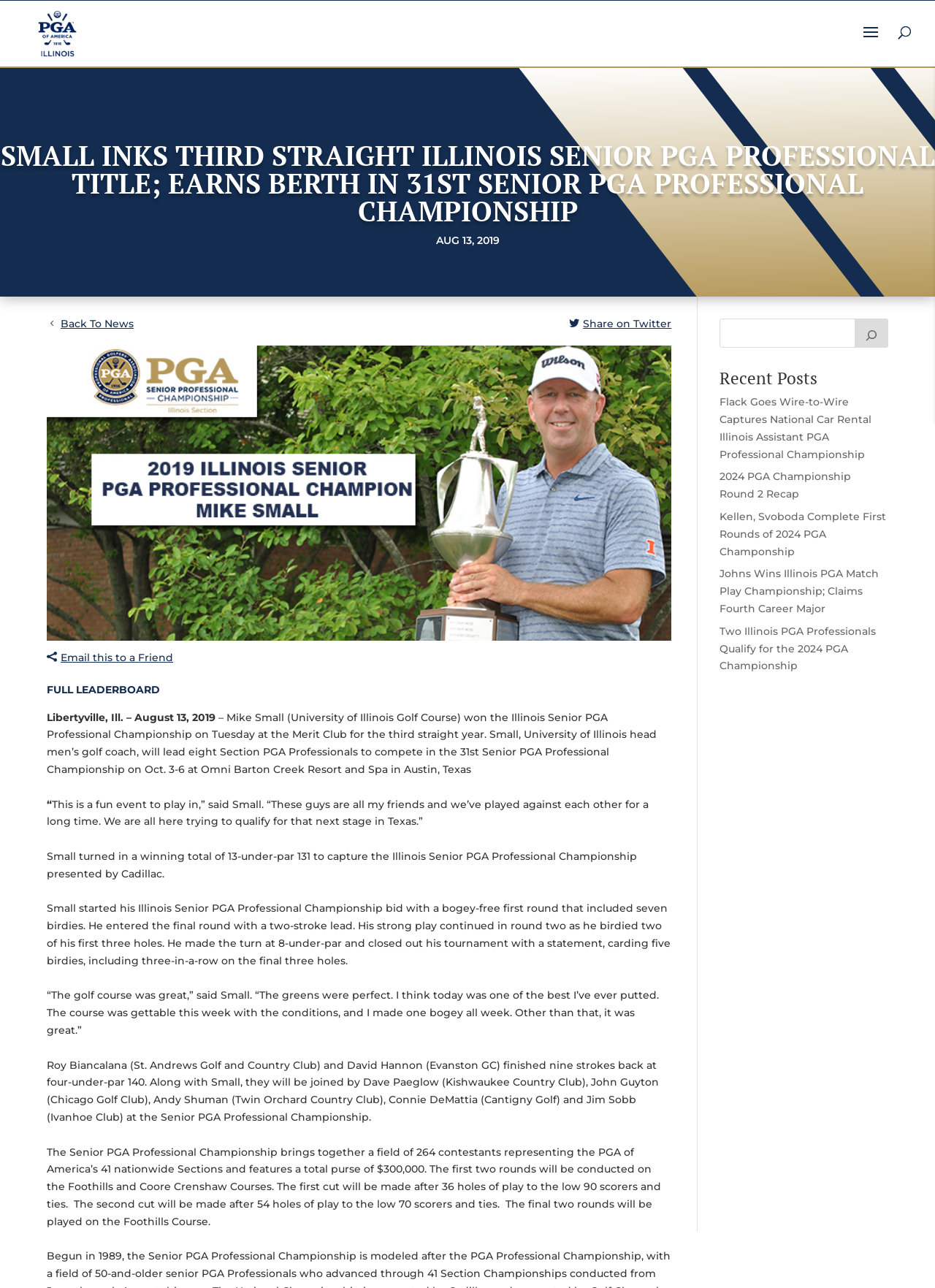How many contestants will participate in the Senior PGA Professional Championship?
Based on the image, provide a one-word or brief-phrase response.

264